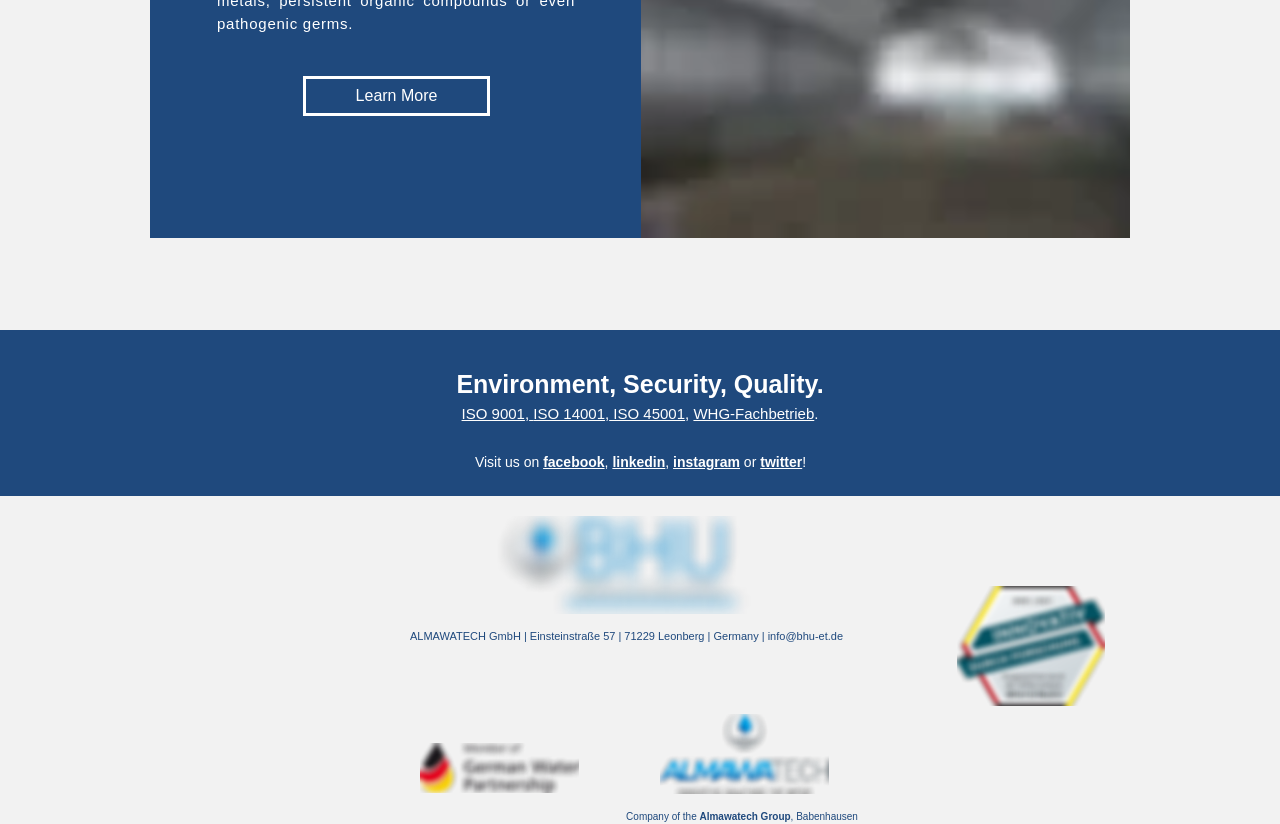Please provide the bounding box coordinates for the element that needs to be clicked to perform the following instruction: "Check out ALMAWATECH on facebook". The coordinates should be given as four float numbers between 0 and 1, i.e., [left, top, right, bottom].

[0.424, 0.551, 0.472, 0.57]